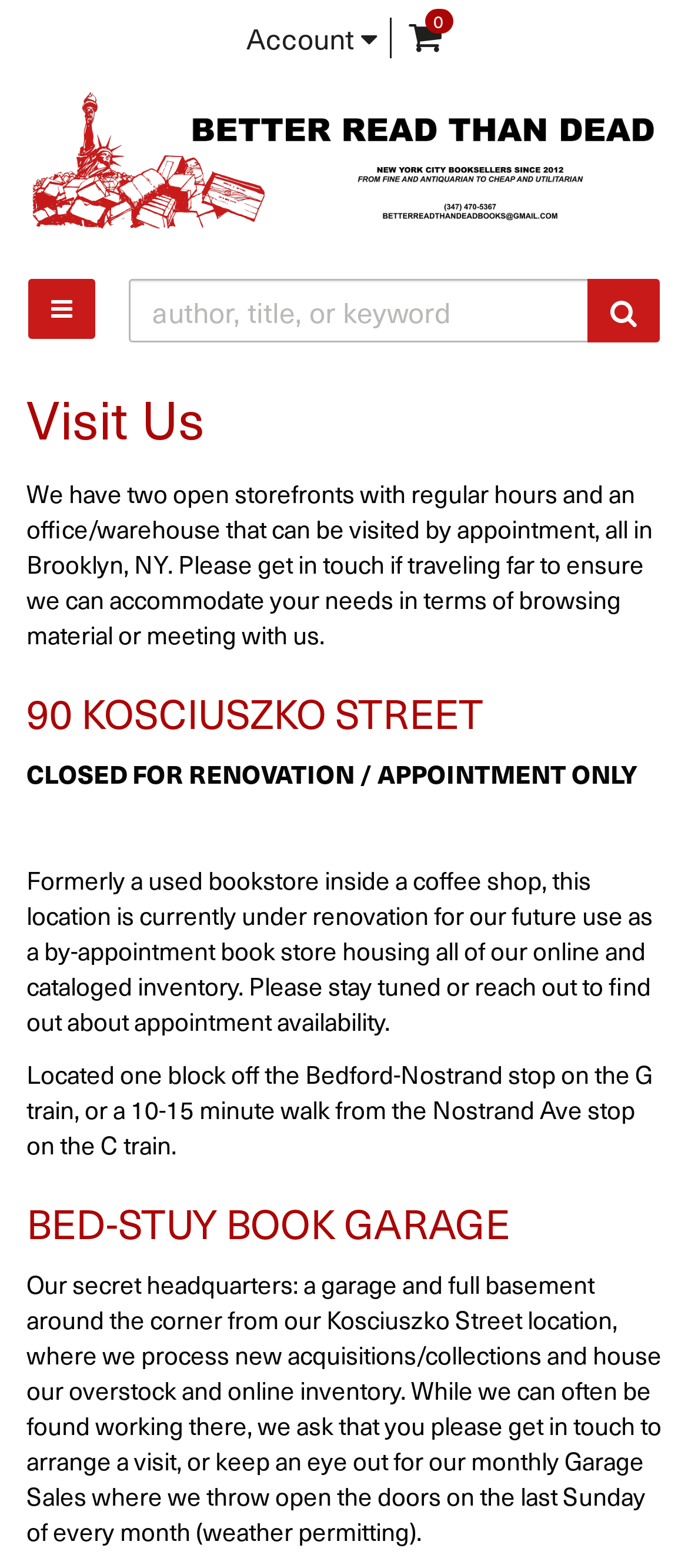What train stop is near the BED-STUY BOOK GARAGE?
Please answer the question as detailed as possible based on the image.

The webpage states that the BED-STUY BOOK GARAGE is 'a 10-15 minute walk from the Nostrand Ave stop on the C train', which implies that this train stop is nearby.